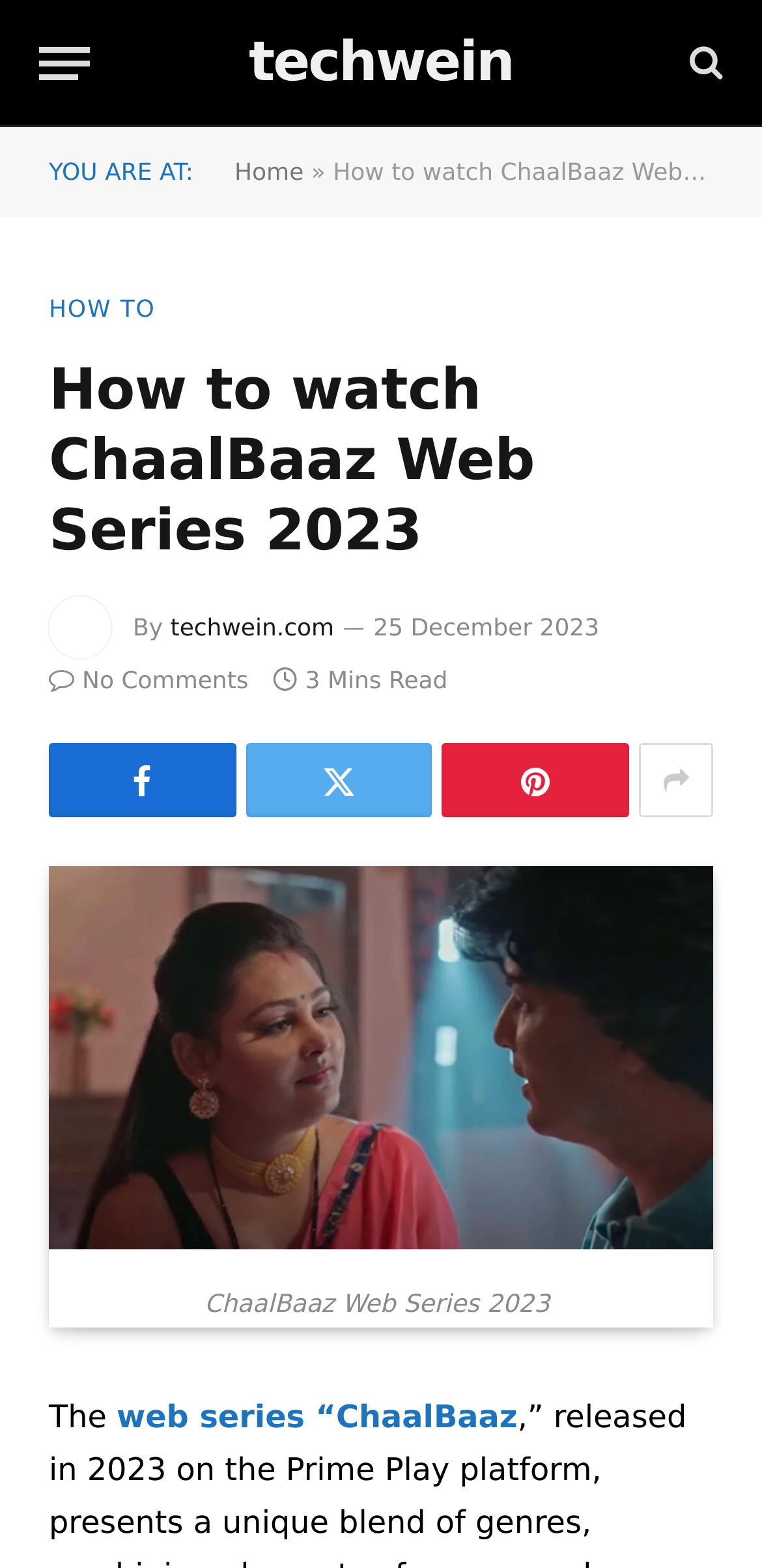Identify the bounding box coordinates of the area you need to click to perform the following instruction: "Visit the home page".

[0.308, 0.101, 0.399, 0.118]